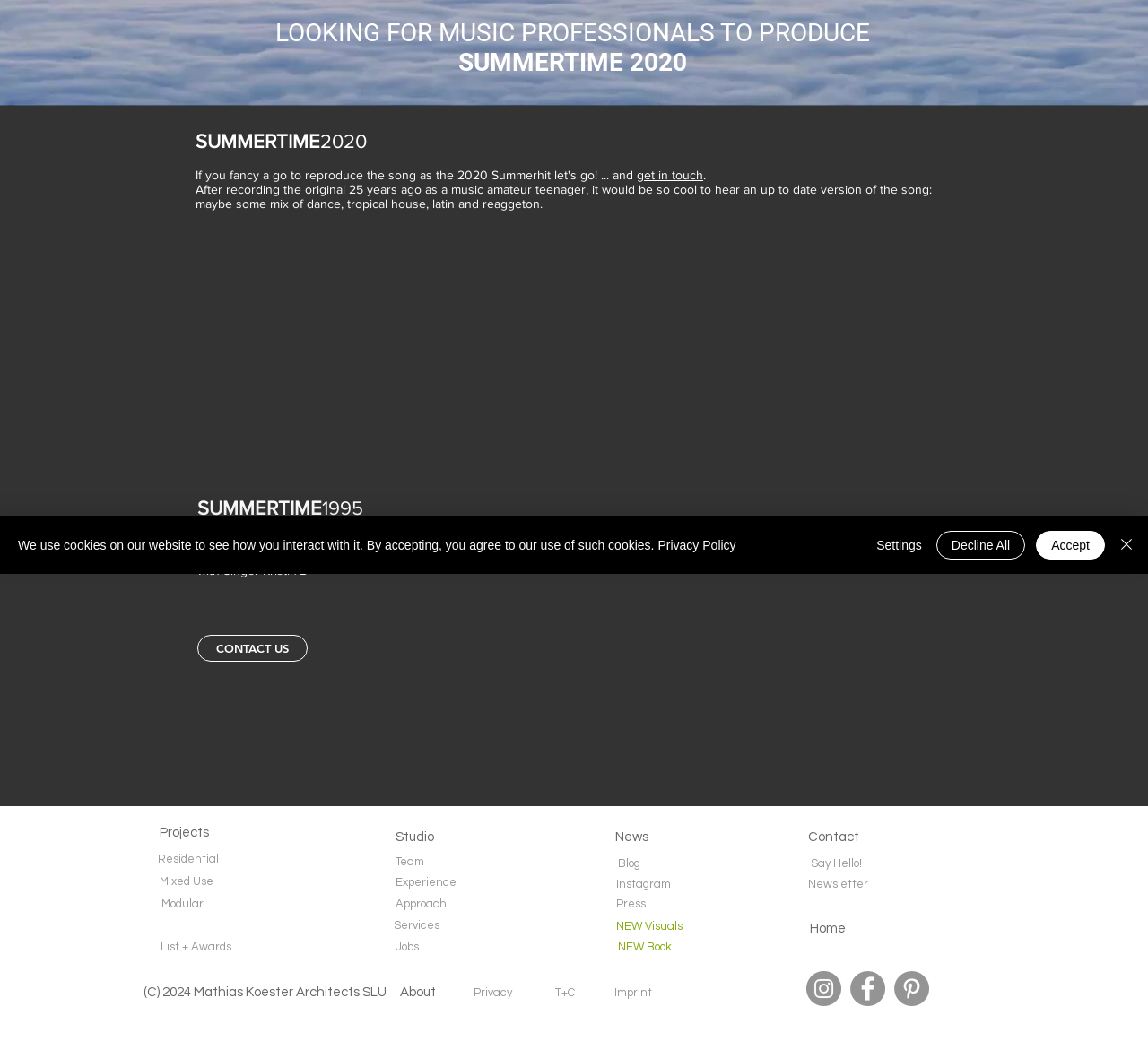Please provide the bounding box coordinates for the UI element as described: "List + Awards". The coordinates must be four floats between 0 and 1, represented as [left, top, right, bottom].

[0.112, 0.891, 0.229, 0.914]